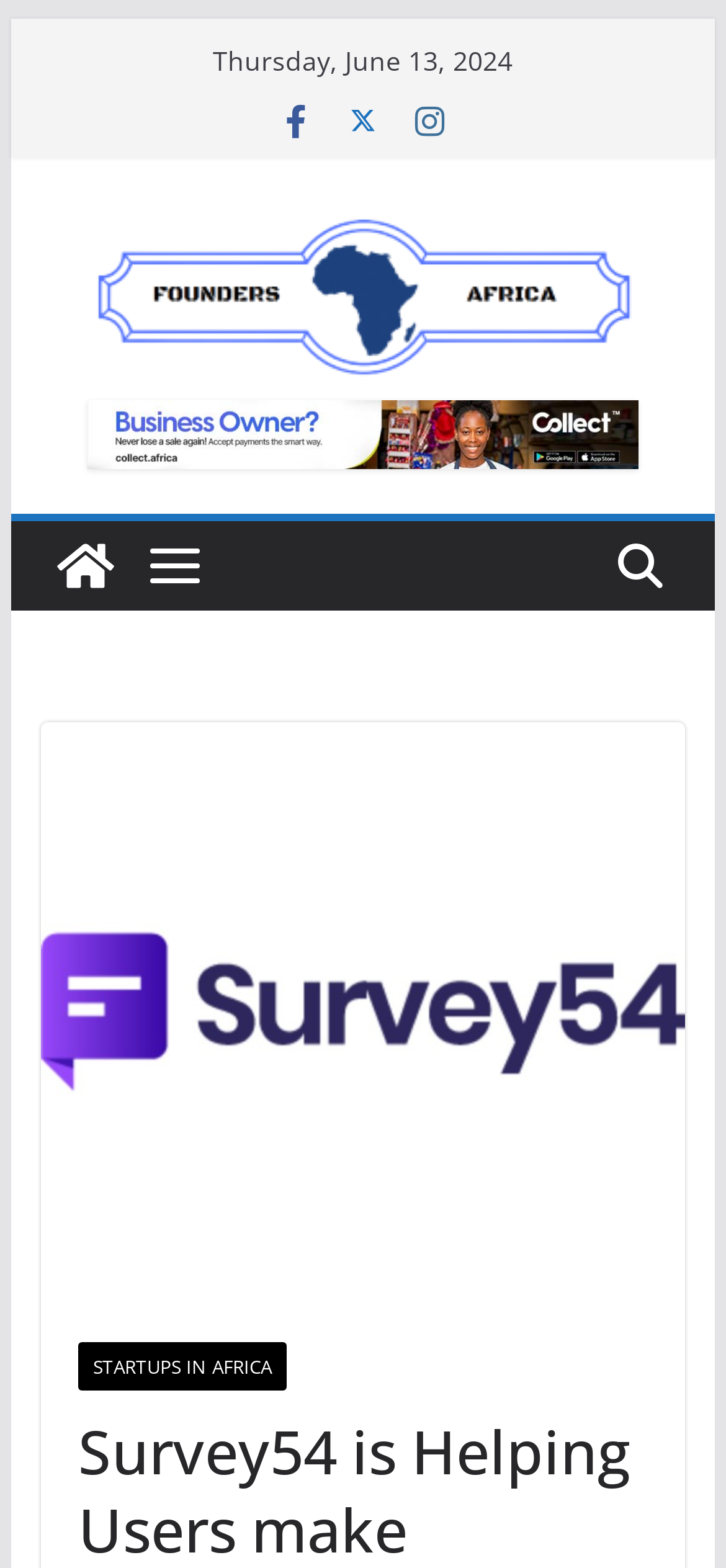Give a one-word or one-phrase response to the question:
What is the date displayed on the webpage?

Thursday, June 13, 2024